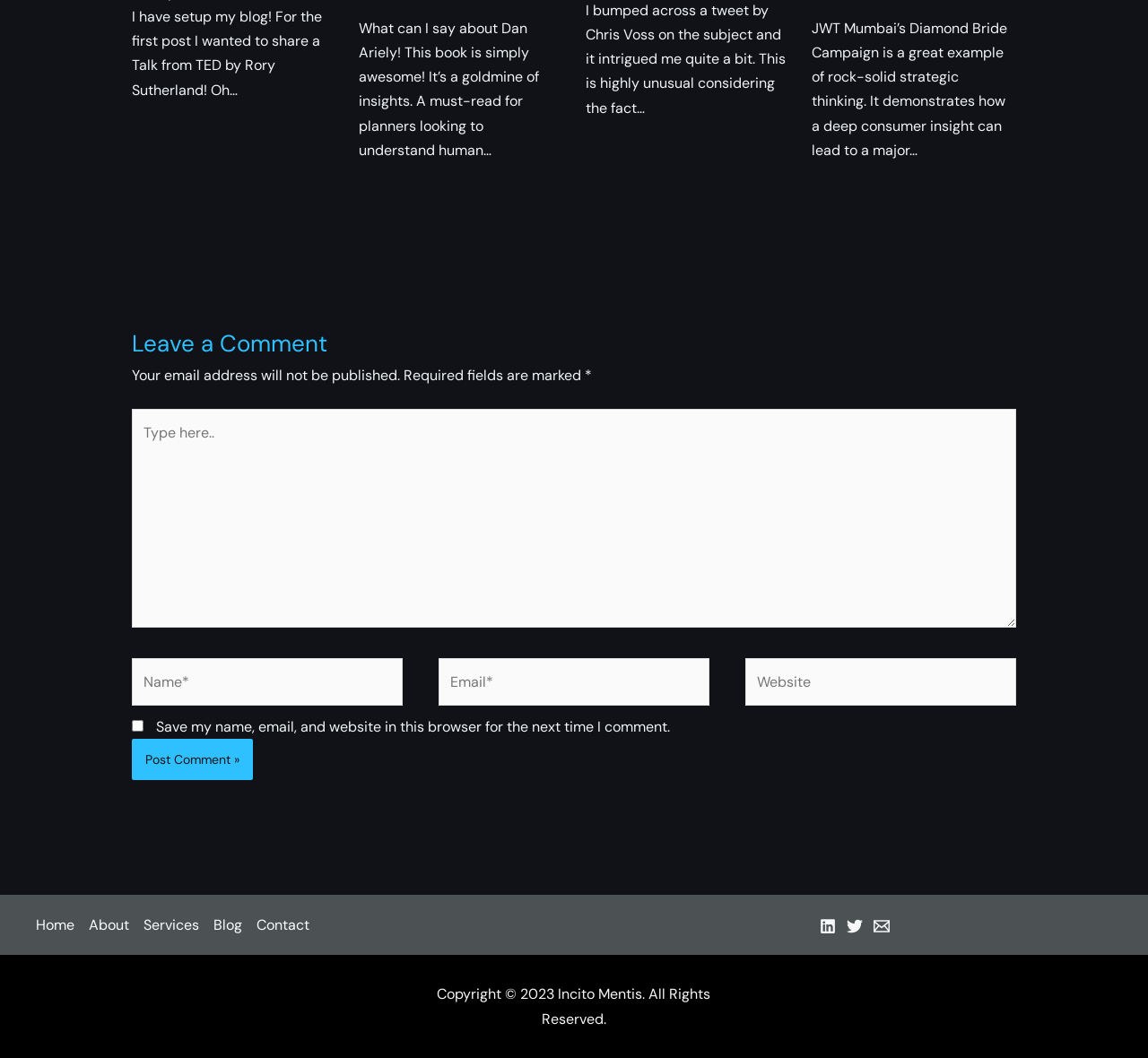What is the function of the checkbox with the label 'Save my name, email, and website in this browser for the next time I comment.'? 
Provide a fully detailed and comprehensive answer to the question.

The checkbox with the label 'Save my name, email, and website in this browser for the next time I comment.' allows users to save their comment information, including their name, email, and website, in the browser for future use. This means that if a user checks this box, they will not have to re-enter their information the next time they want to leave a comment on the website.